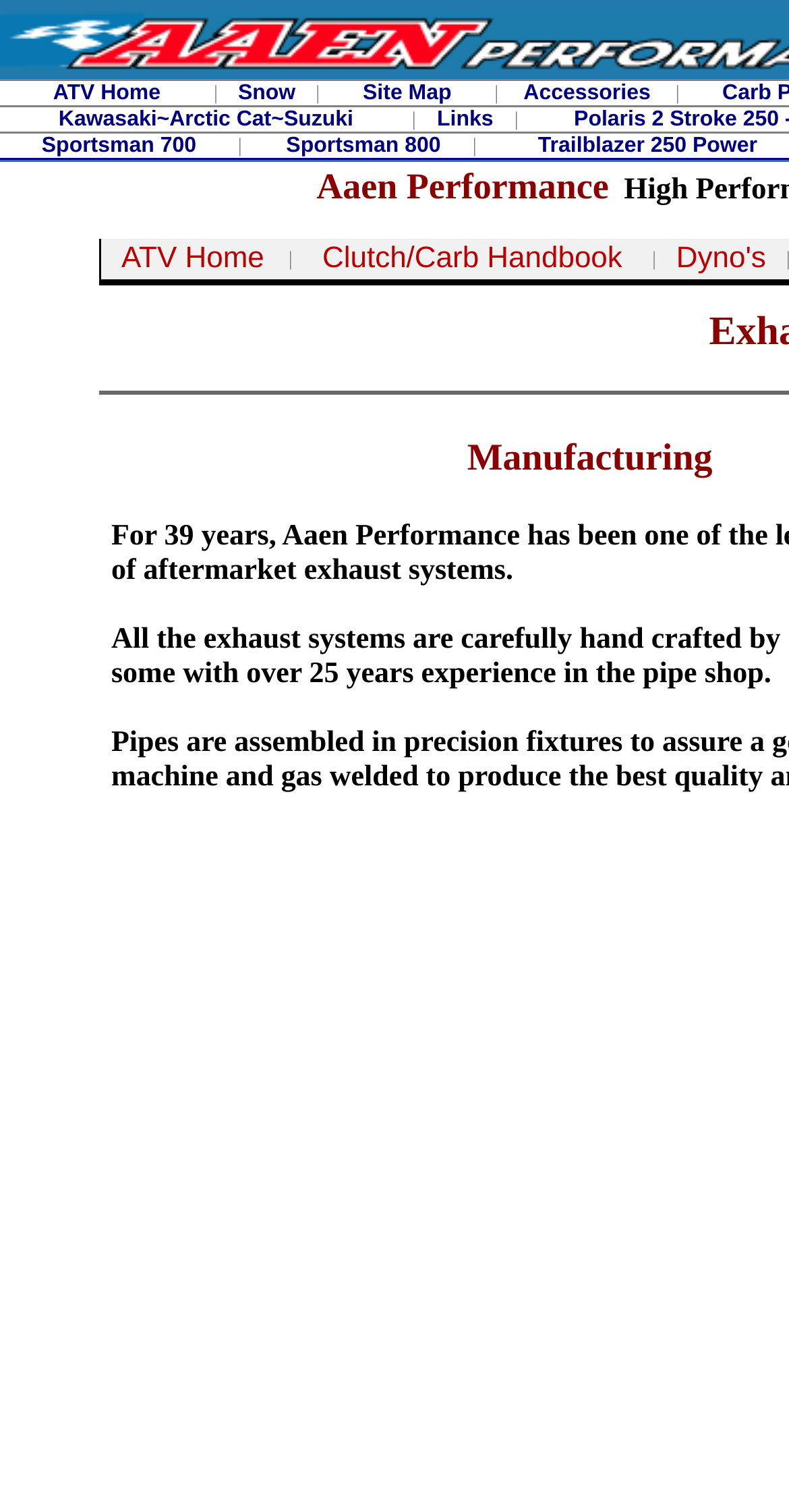What is the first link in the top navigation bar?
Please use the image to provide a one-word or short phrase answer.

ATV Home